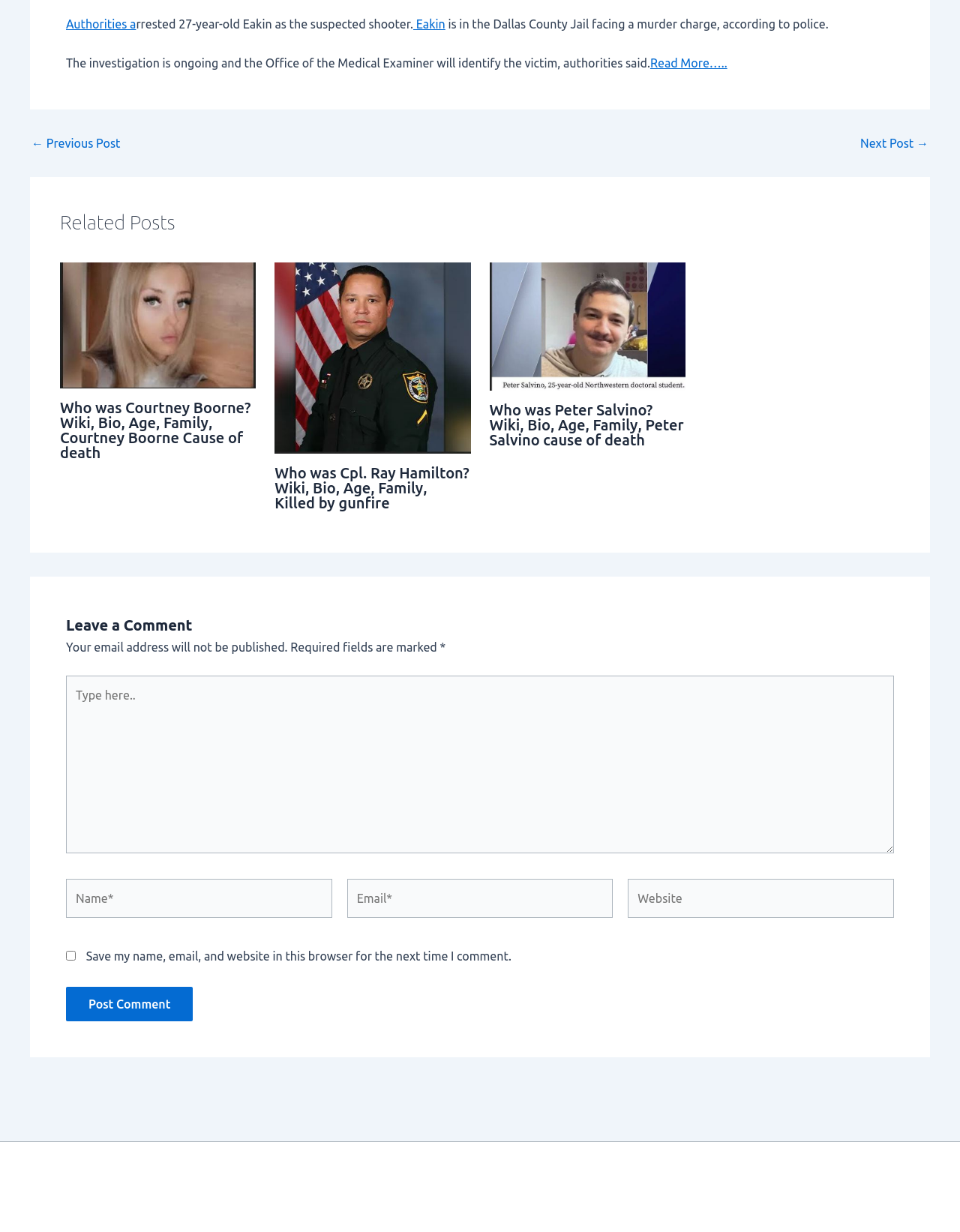What is the title of the first related post?
Please elaborate on the answer to the question with detailed information.

The first related post has a heading element with the text 'Who was Courtney Boorne? Wiki, Bio, Age, Family, Courtney Boorne Cause of death'. This is the title of the first related post.